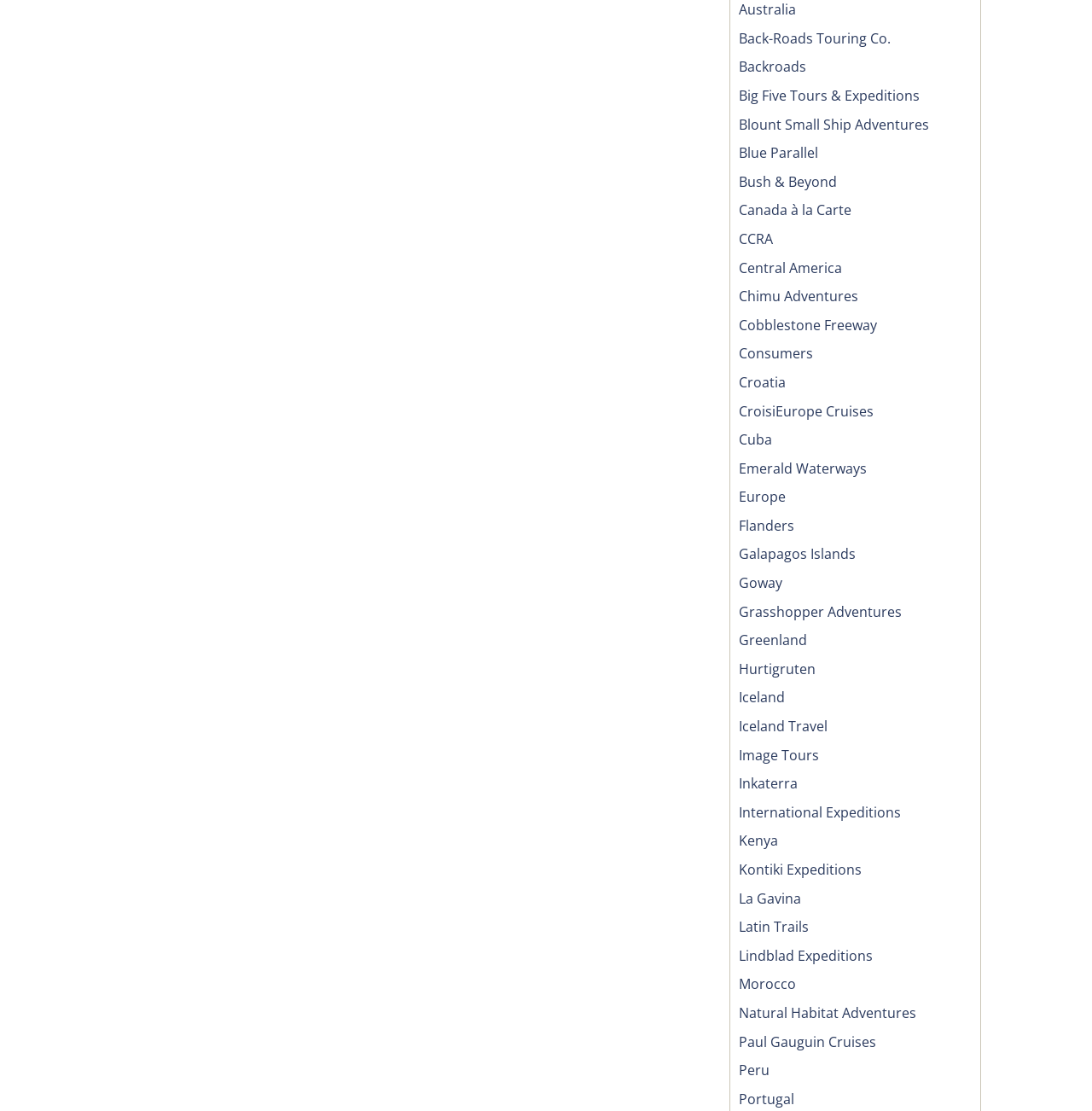Pinpoint the bounding box coordinates of the element that must be clicked to accomplish the following instruction: "Click on Australia". The coordinates should be in the format of four float numbers between 0 and 1, i.e., [left, top, right, bottom].

[0.677, 0.0, 0.729, 0.017]